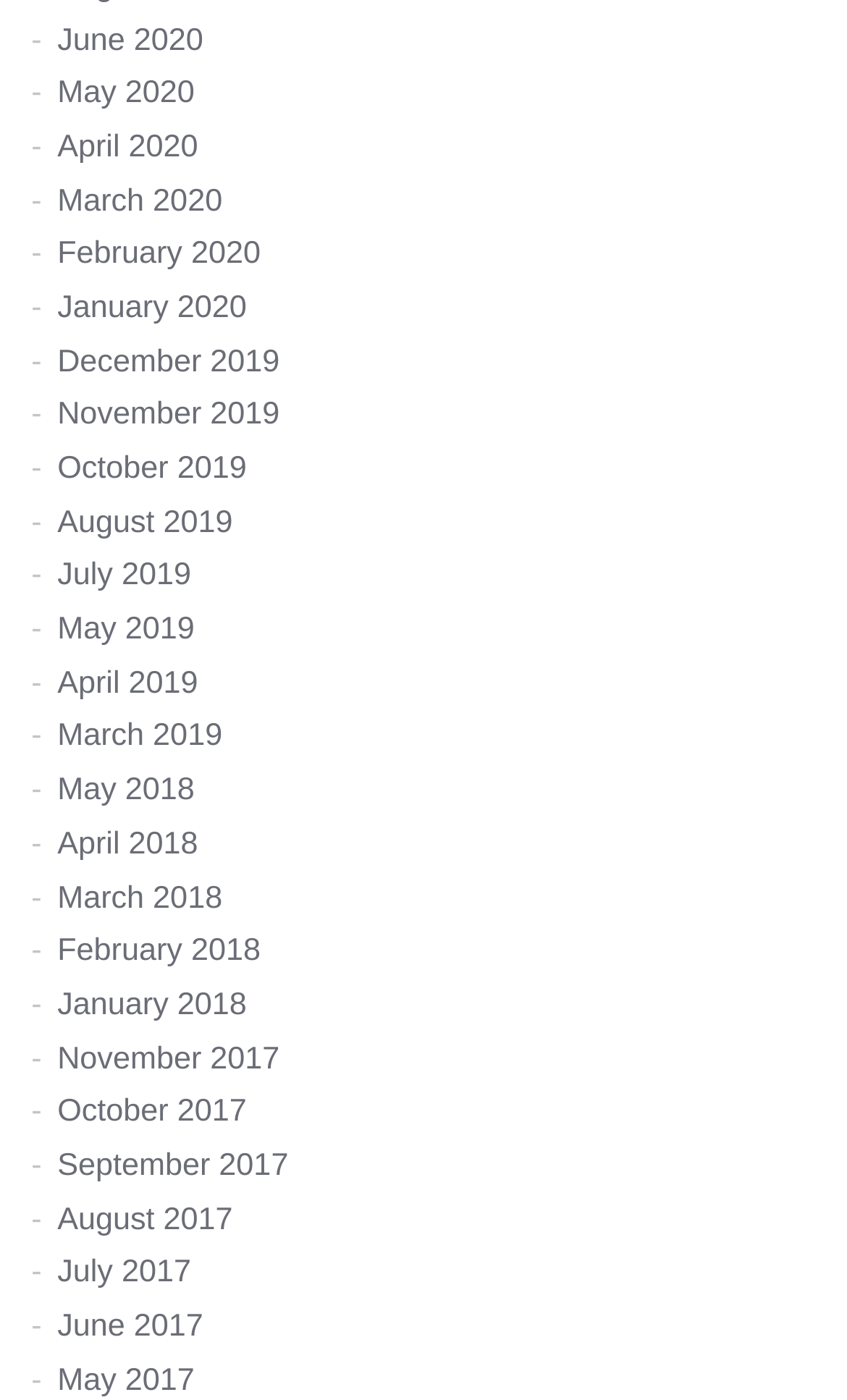Respond with a single word or phrase to the following question:
How many links are there on the webpage?

24